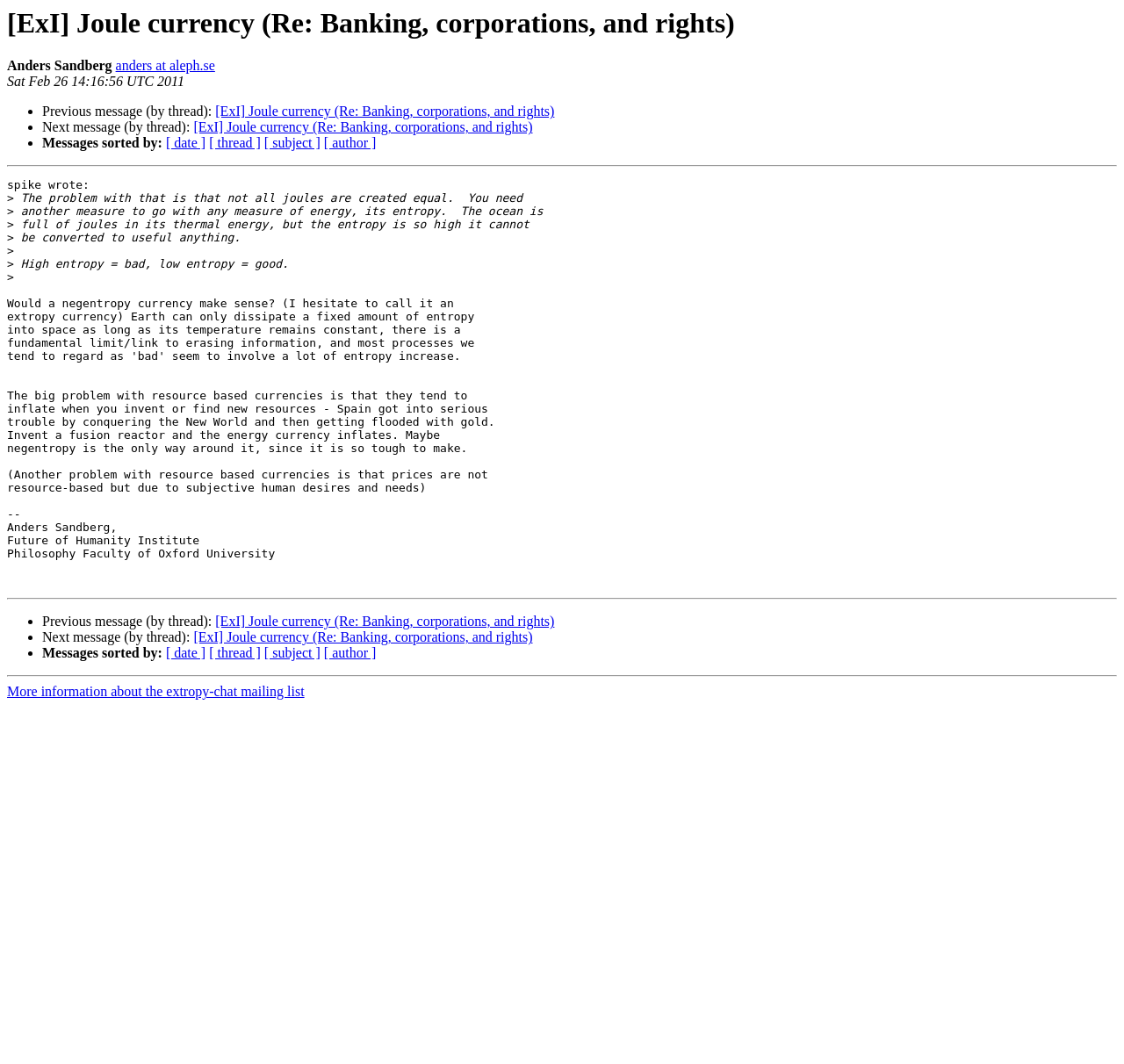Provide your answer to the question using just one word or phrase: Who wrote the message?

spike